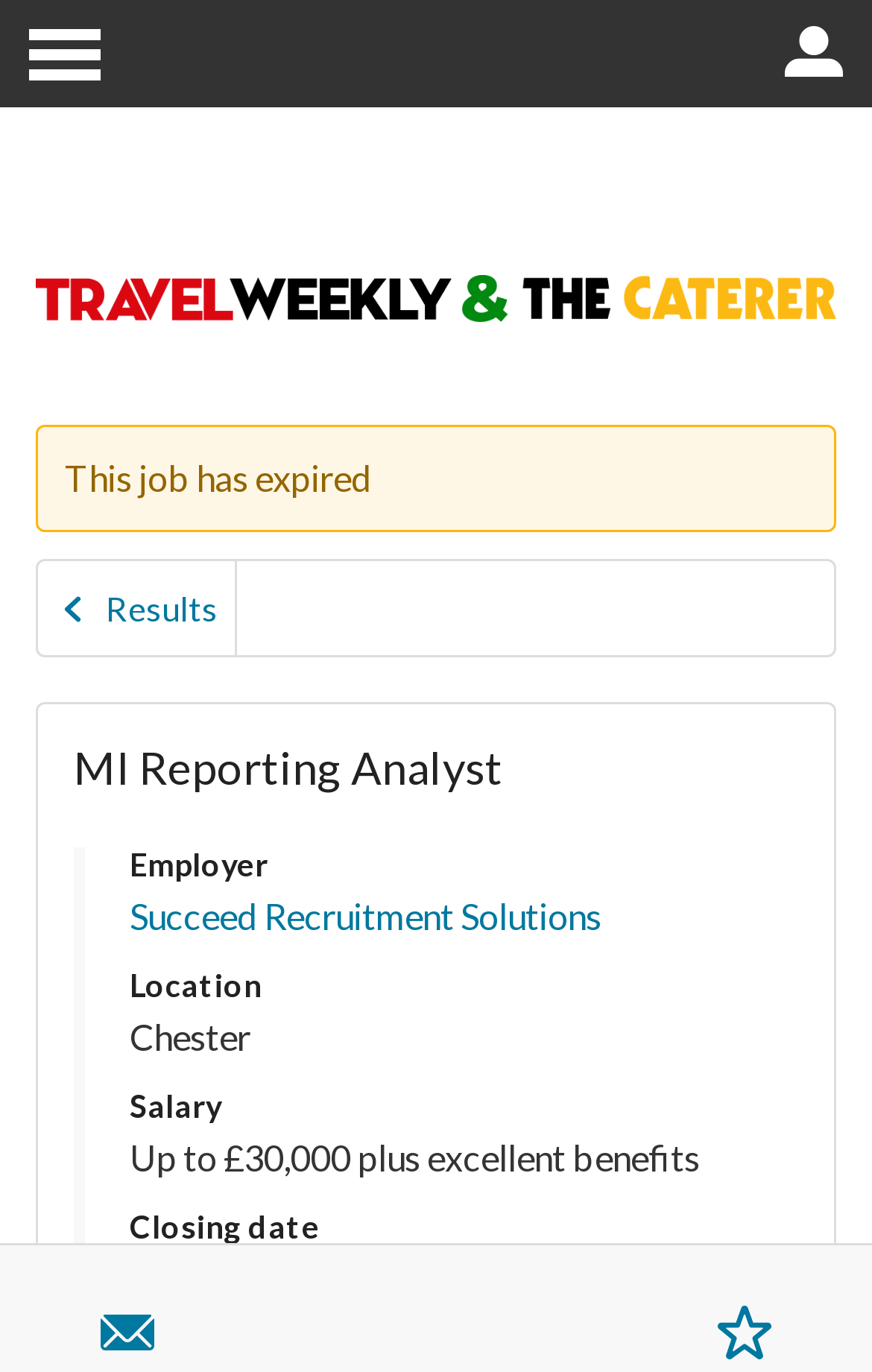Based on the element description: "Download the map PDF here", identify the UI element and provide its bounding box coordinates. Use four float numbers between 0 and 1, [left, top, right, bottom].

None